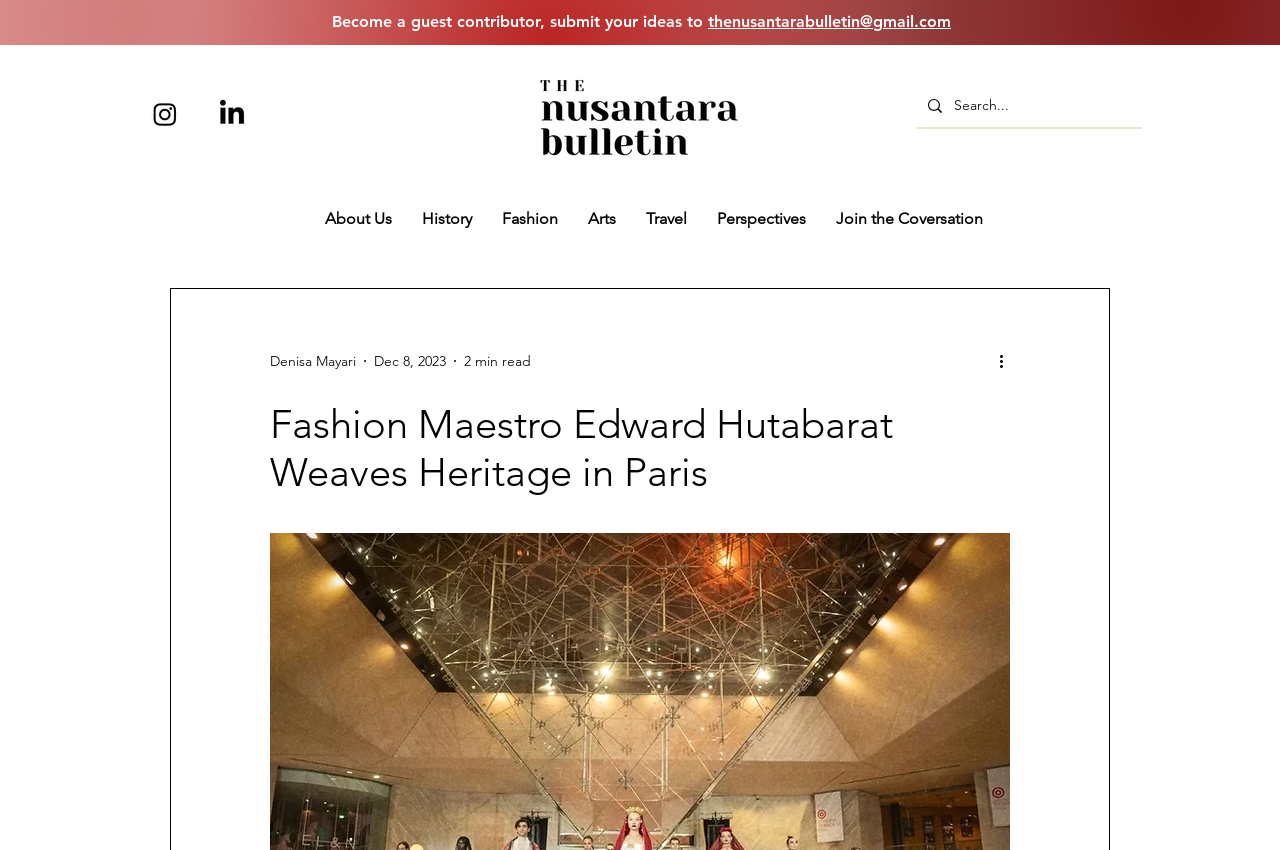Using the element description: "alt="Facebook"", determine the bounding box coordinates. The coordinates should be in the format [left, top, right, bottom], with values between 0 and 1.

None